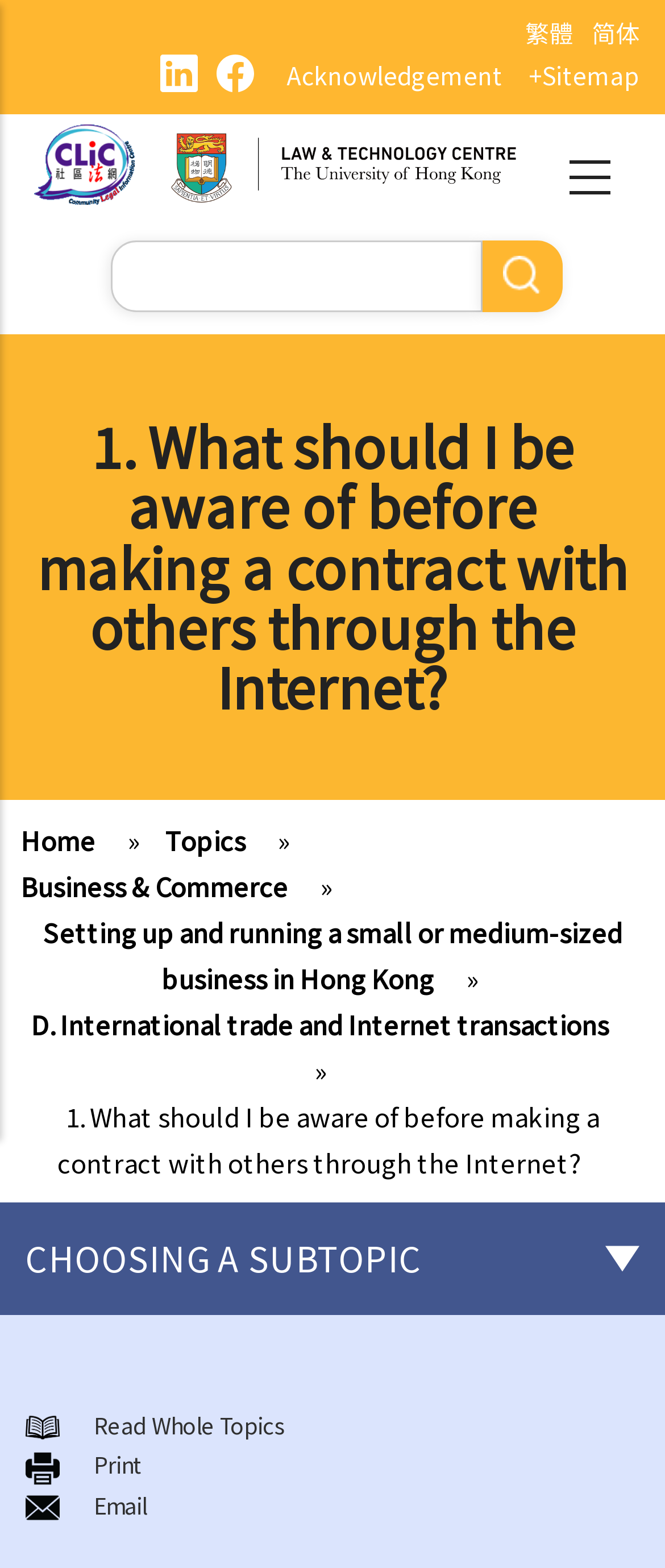Show the bounding box coordinates of the region that should be clicked to follow the instruction: "Click the '繁體' link."

[0.762, 0.01, 0.862, 0.032]